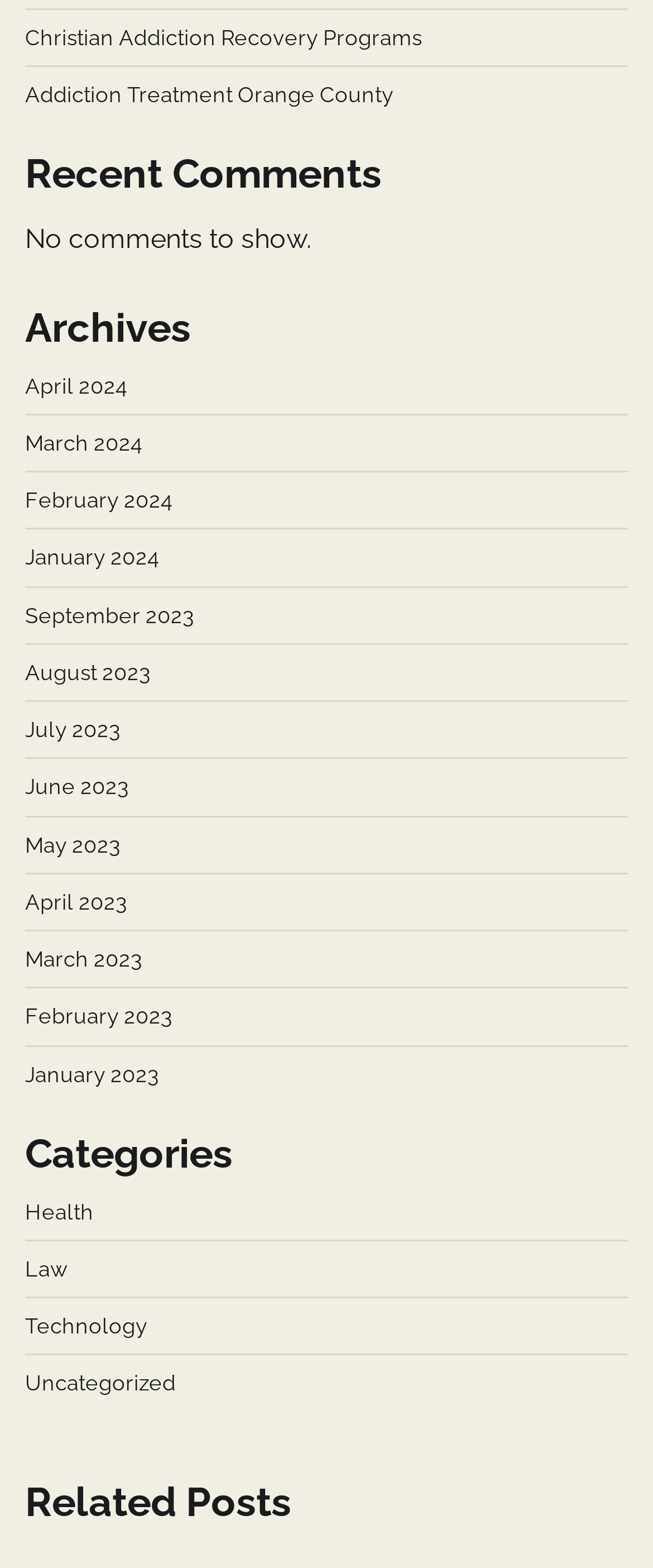Identify the bounding box coordinates necessary to click and complete the given instruction: "Click on the 'What are the most readily useful software in making family otherwise dating within the Spain?' link".

None